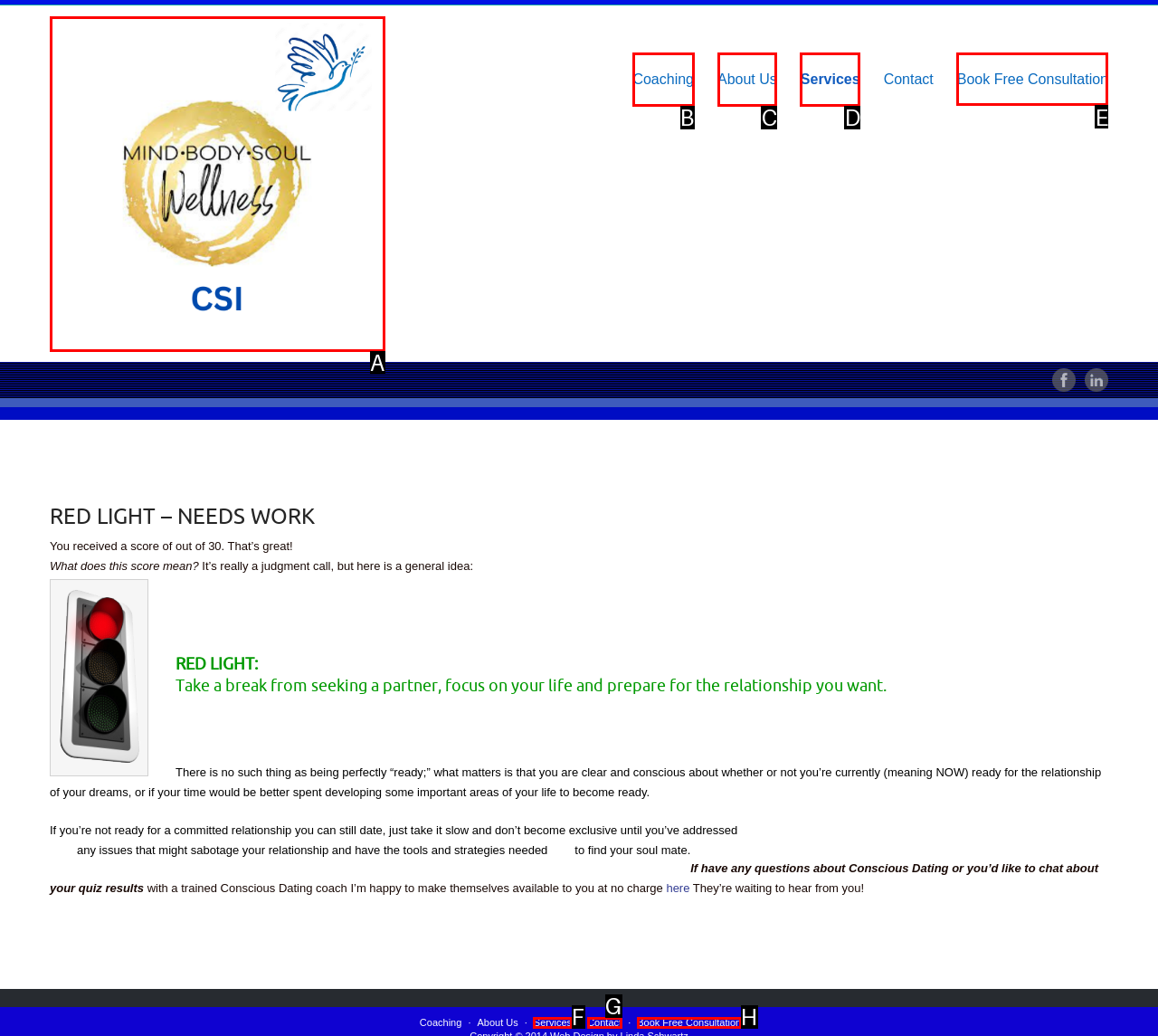Determine which element should be clicked for this task: Click the 'Book Free Consultation' link
Answer with the letter of the selected option.

E